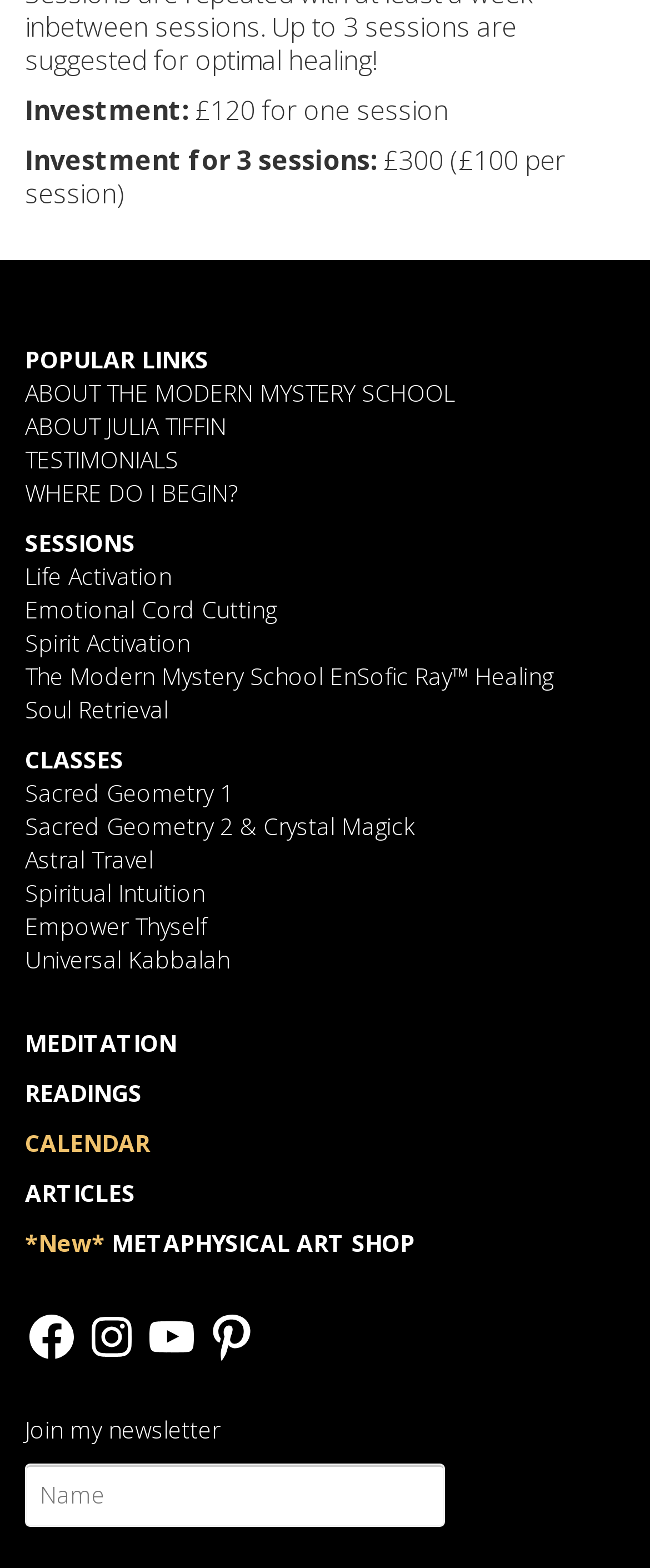Please specify the bounding box coordinates for the clickable region that will help you carry out the instruction: "Click Facebook".

[0.038, 0.836, 0.121, 0.87]